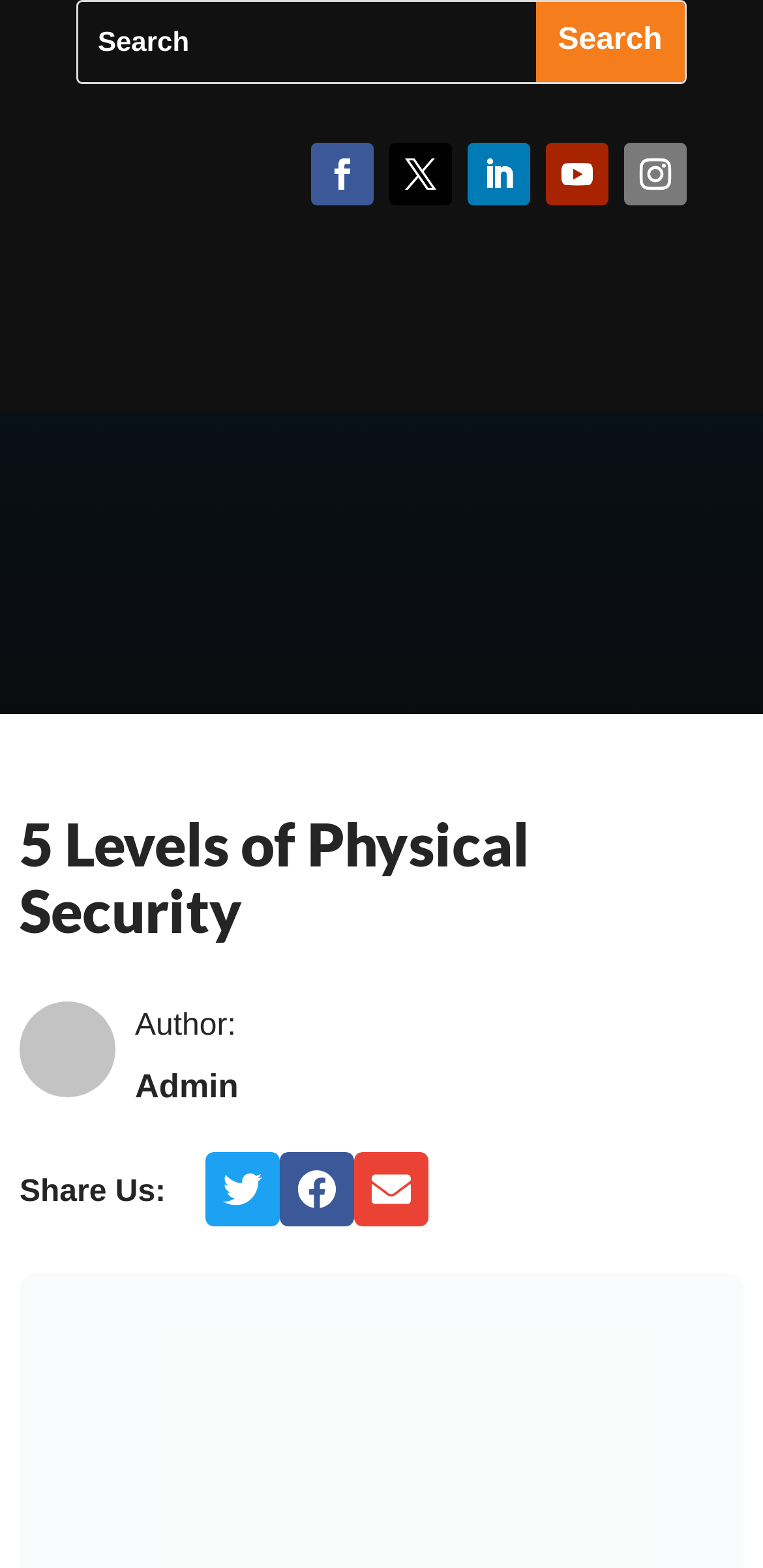Carefully examine the image and provide an in-depth answer to the question: What is the topic of the main heading?

I read the main heading on the page, which is '5 Levels of Physical Security', and determined that the topic is physical security.